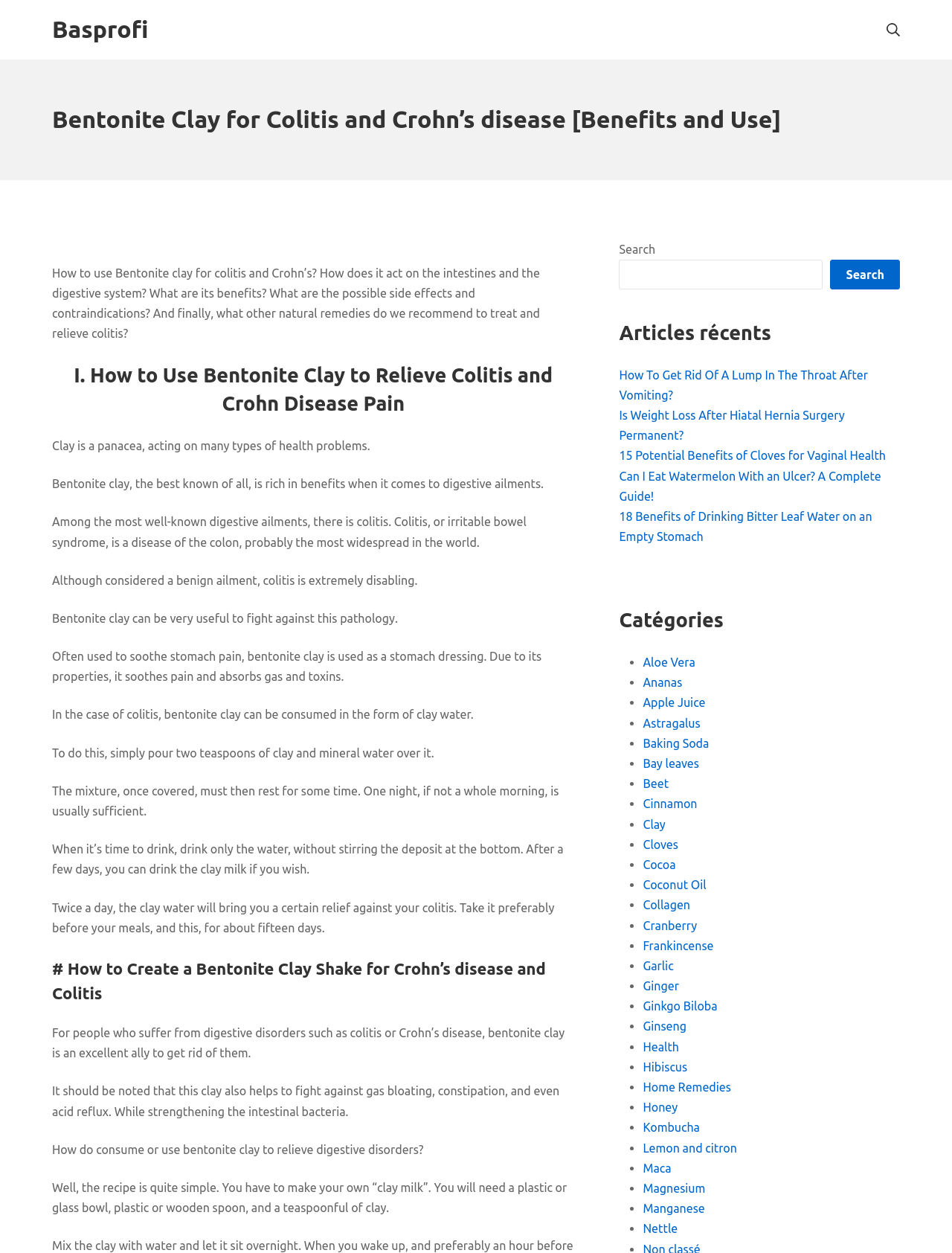How often should the clay water be taken to relieve colitis?
Identify the answer in the screenshot and reply with a single word or phrase.

twice a day